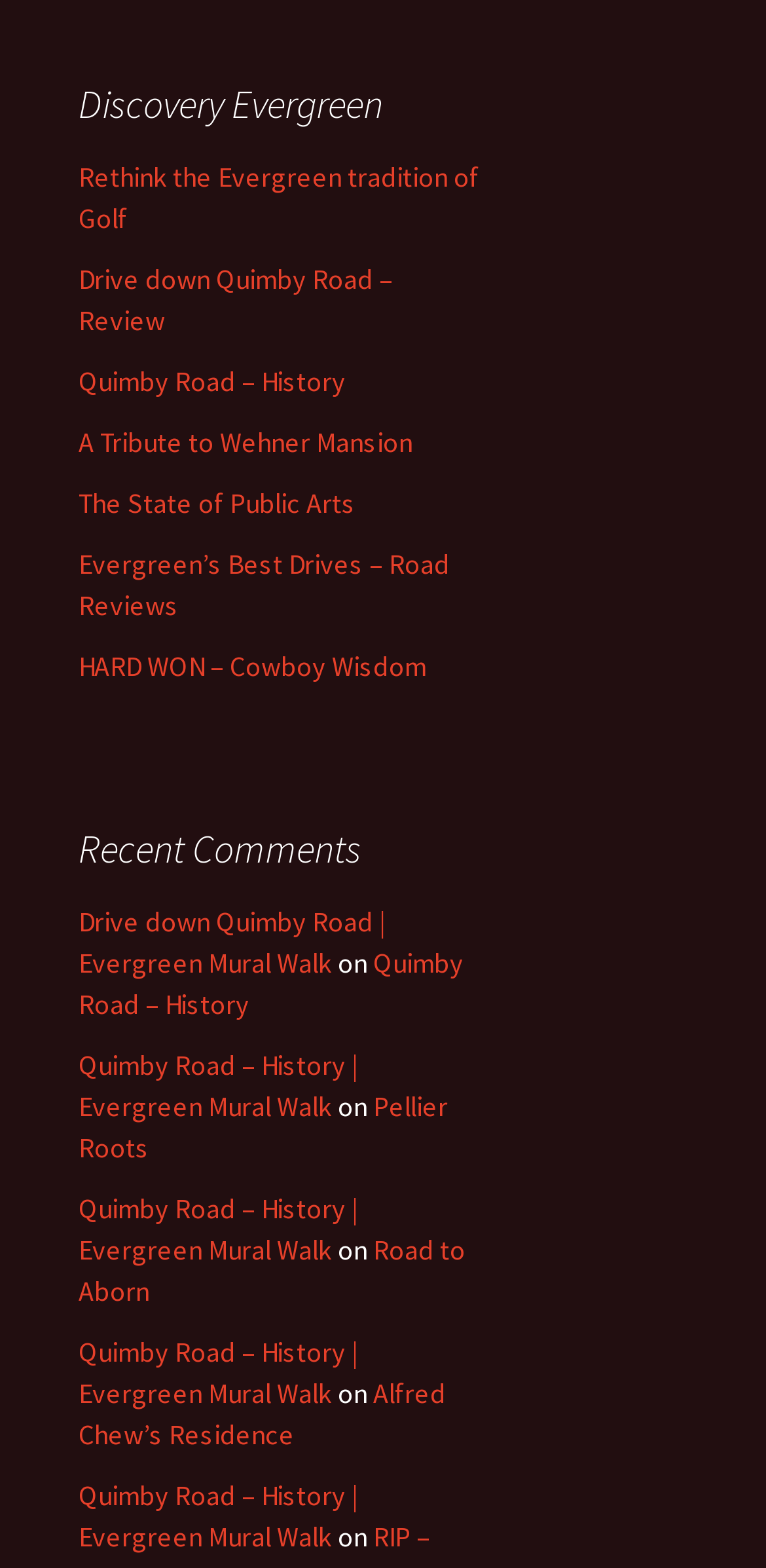What is the common theme among the links in 'Recent Comments'?
Based on the image, please offer an in-depth response to the question.

The common theme among the links in 'Recent Comments' is Evergreen Mural Walk, as most of the links are related to Quimby Road – History and other aspects of Evergreen Mural Walk.